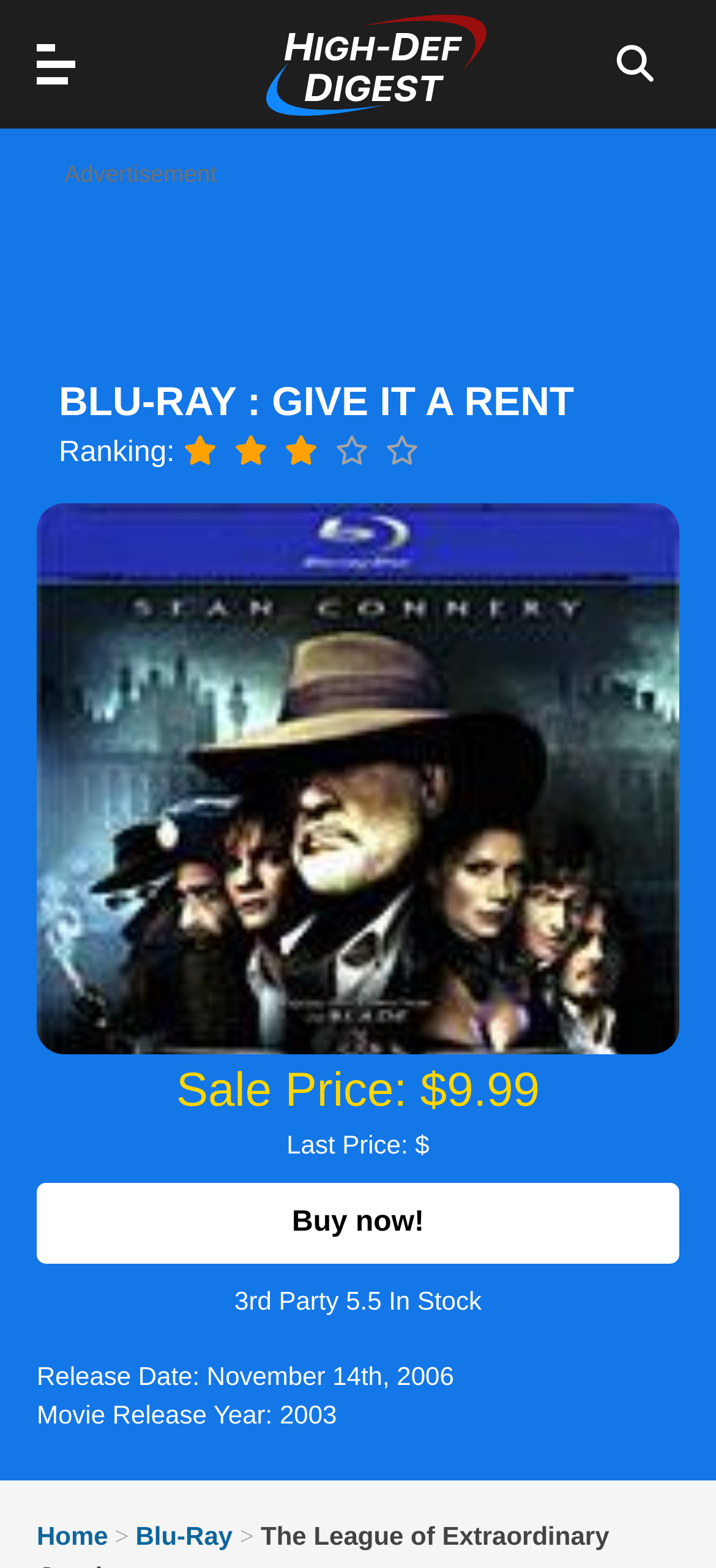Using the format (top-left x, top-left y, bottom-right x, bottom-right y), provide the bounding box coordinates for the described UI element. All values should be floating point numbers between 0 and 1: 4K Ultra HD

[0.0, 0.713, 0.097, 0.854]